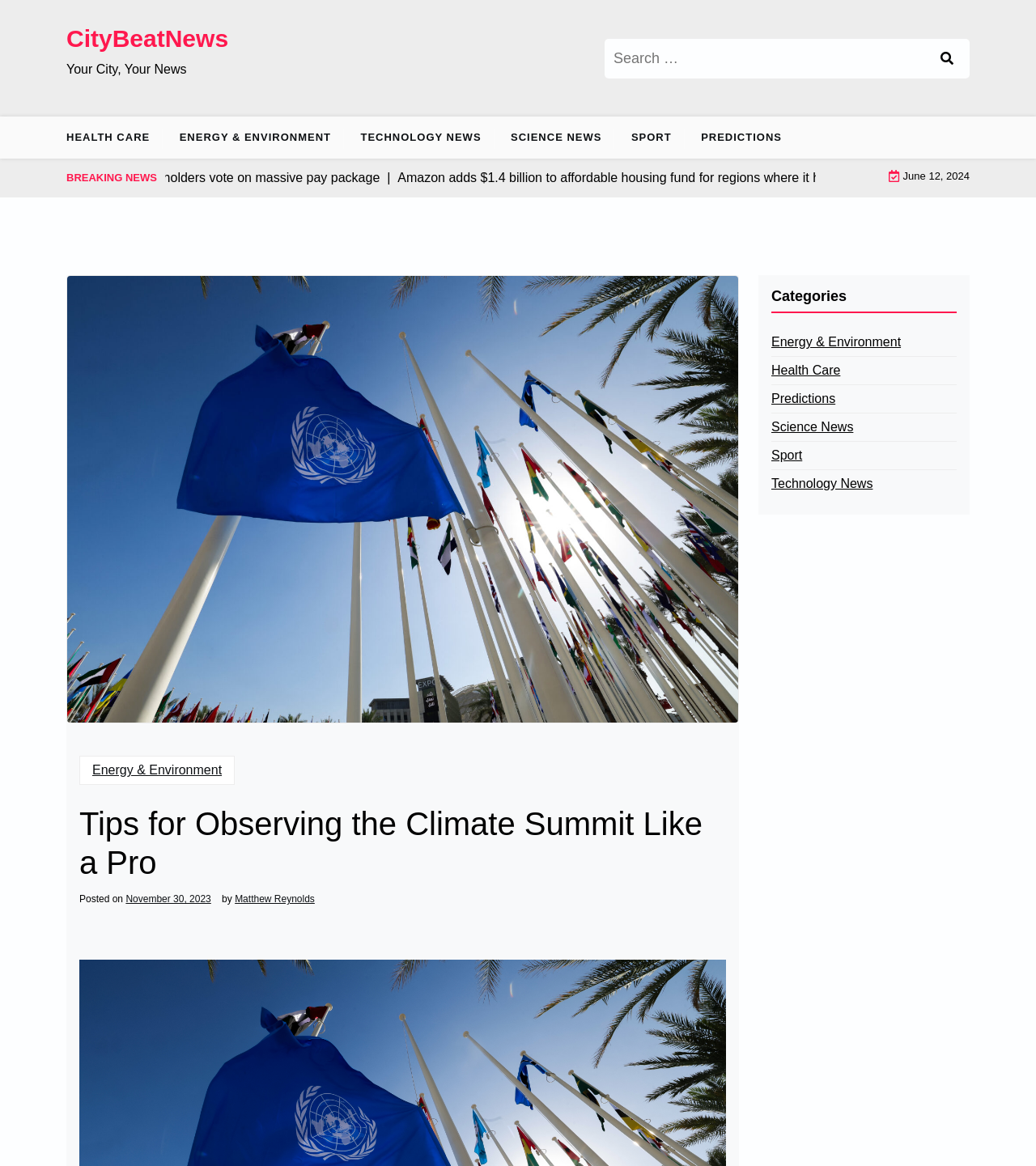Show the bounding box coordinates for the element that needs to be clicked to execute the following instruction: "Search for something". Provide the coordinates in the form of four float numbers between 0 and 1, i.e., [left, top, right, bottom].

[0.584, 0.033, 0.936, 0.067]